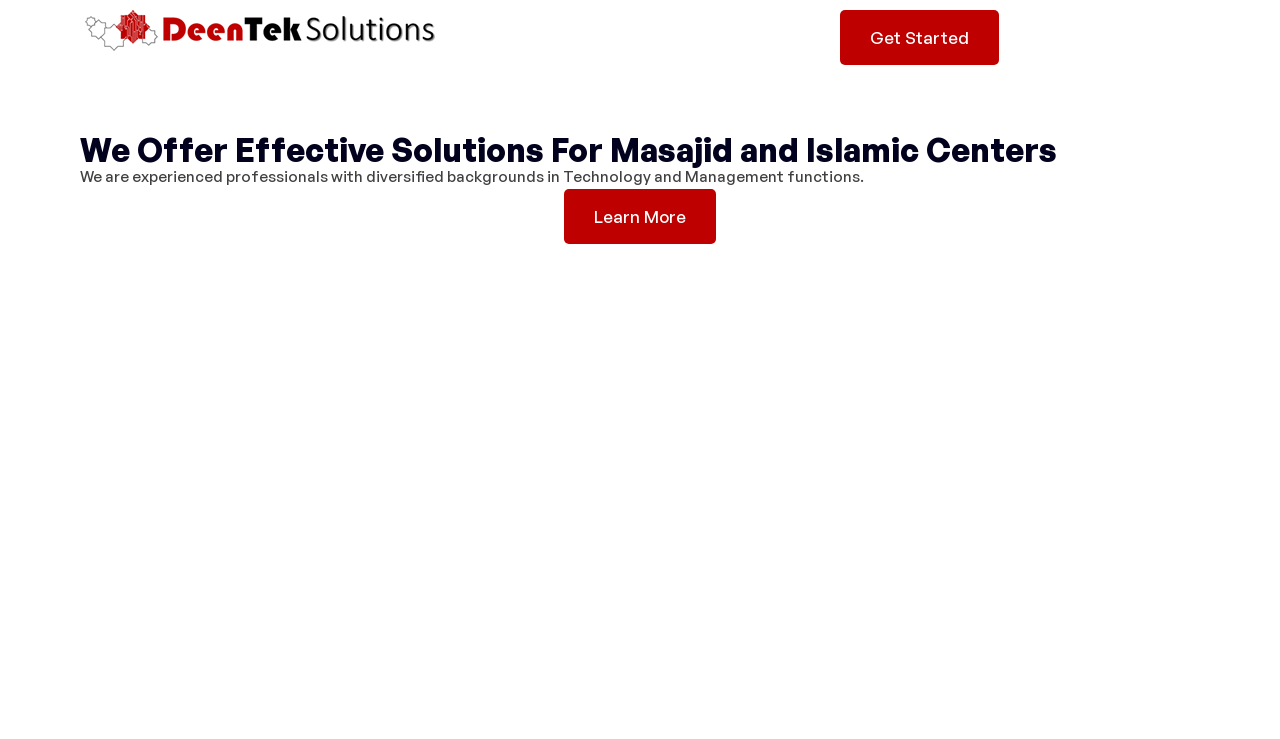What is the profession of the people behind Deentek?
Respond with a short answer, either a single word or a phrase, based on the image.

Experienced professionals